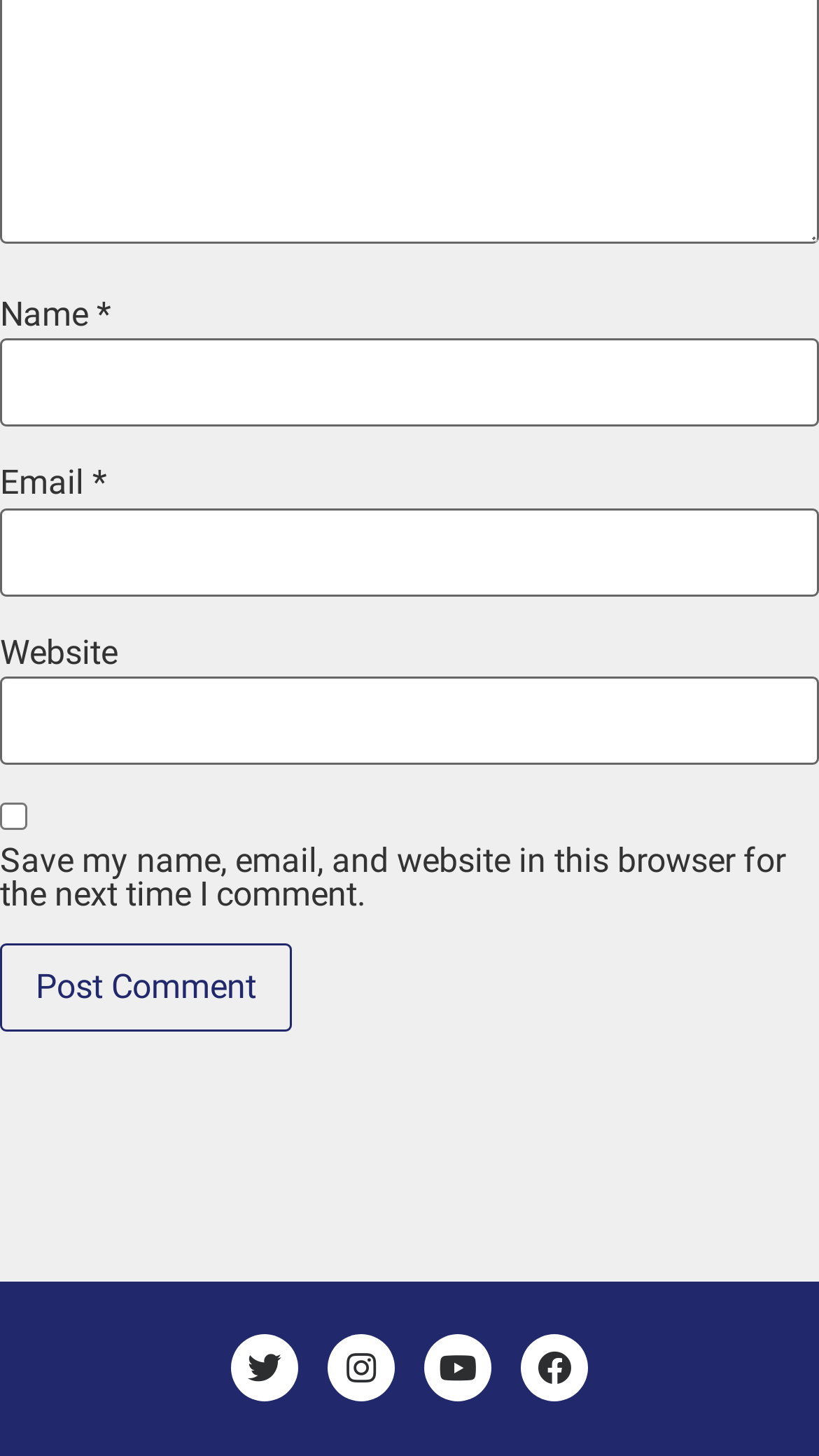Find the bounding box coordinates for the area that should be clicked to accomplish the instruction: "Save your information for next time".

[0.0, 0.552, 0.033, 0.57]